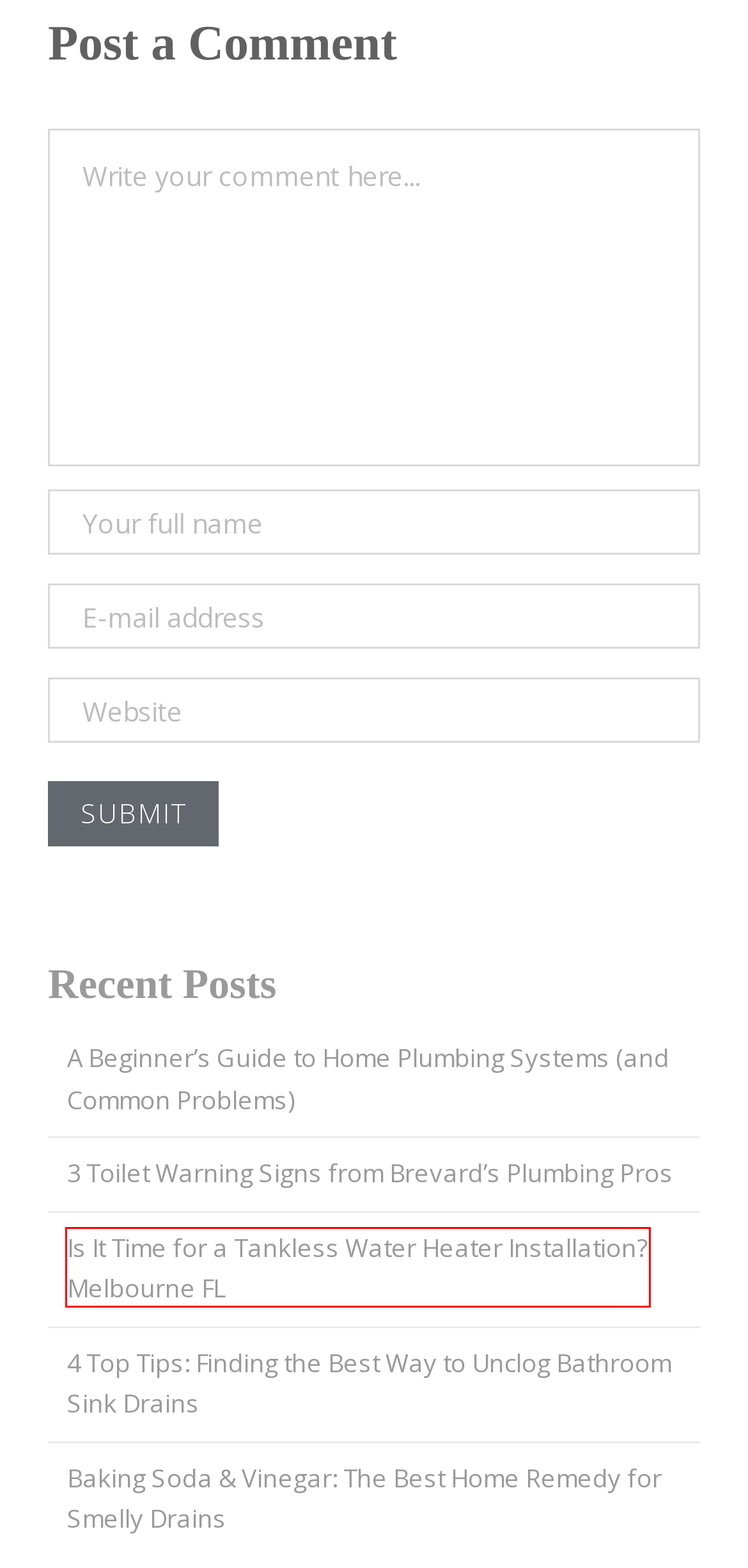Given a screenshot of a webpage with a red bounding box highlighting a UI element, choose the description that best corresponds to the new webpage after clicking the element within the red bounding box. Here are your options:
A. A Beginner's Guide to Home Plumbing Systems (and Common Problems) | Anchor Plumbing Service
B. Anchor Plumbing Service - Bathroom Services
C. Anchor Plumbing Service - Contact Us
D. 4 Top Tips: Finding the Best Way to Unclog Bathroom Sink Drains | Anchor Plumbing Service
E. Florida Plumbing License Requirements | USA Plumbing
F. Anchor Plumbing Service - Water Heaters
G. Is It Time for a Tankless Water Heater Installation? Melbourne FL | Anchor Plumbing Service
H. Anchor Plumbing Service - Home

G